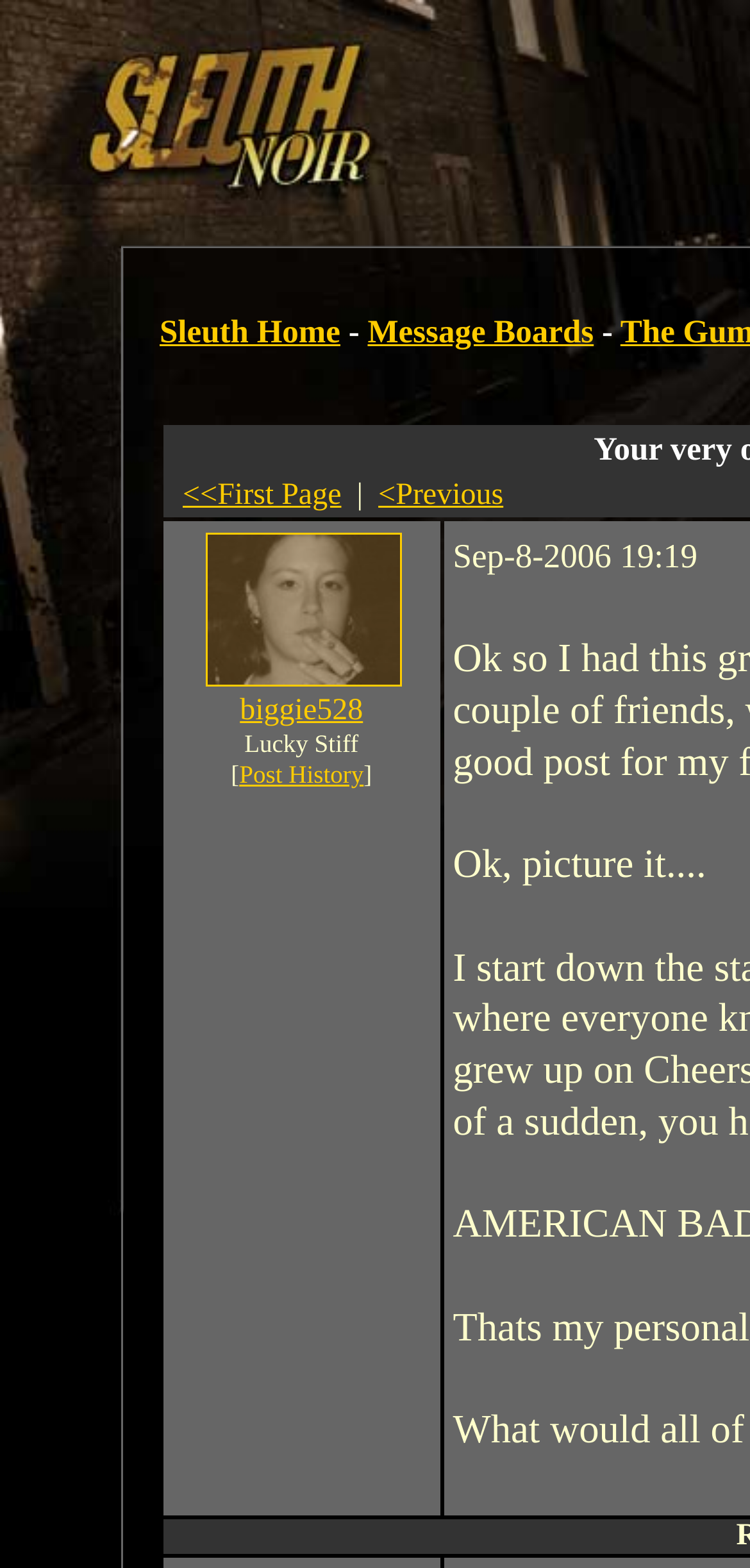Detail the various sections and features present on the webpage.

The webpage appears to be a forum or message board related to the game Sleuth, an open-ended detective RPG. At the top, there is a header section with a theme song title "The Gumshoe Lounge | Your very own theme song!" and a navigation menu with two links: "Sleuth Home" and "Message Boards". 

Below the navigation menu, there is a table with two rows. The first row contains a pagination section with an image and two links: "<<First Page" and "<Previous". The second row displays a user profile section with a username "biggie528", a post history link, and a brief post excerpt "Ok, picture it....". The user profile section also includes two images, likely representing the user's avatar and a rank or badge. 

The user profile section takes up most of the page's width, with the pagination section situated above it. The overall layout is divided into clear sections, making it easy to navigate and focus on specific areas of the page.